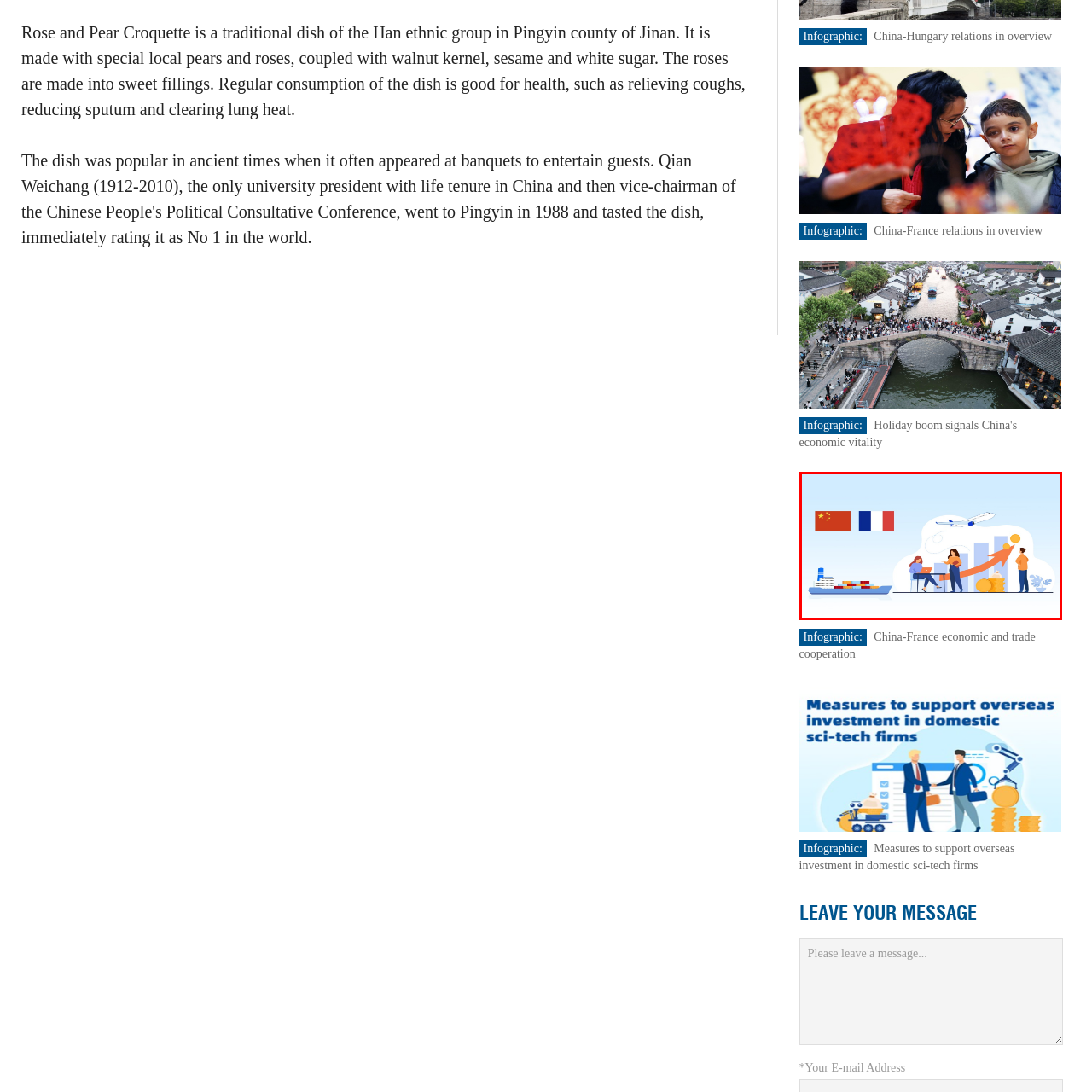Observe the section highlighted in yellow, How many flags are displayed at the top? 
Please respond using a single word or phrase.

Two